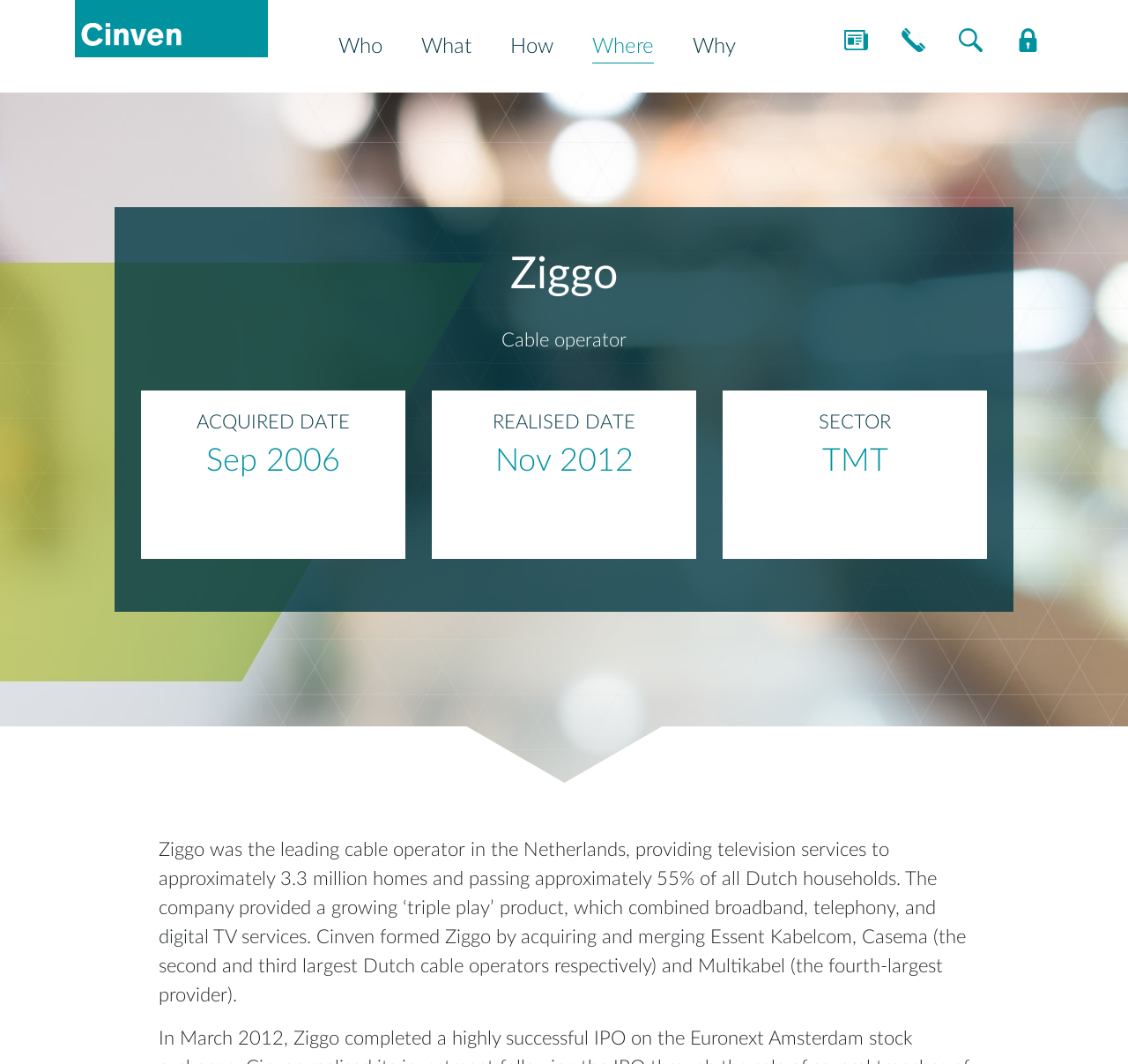Given the description: "Who", determine the bounding box coordinates of the UI element. The coordinates should be formatted as four float numbers between 0 and 1, [left, top, right, bottom].

[0.3, 0.029, 0.339, 0.059]